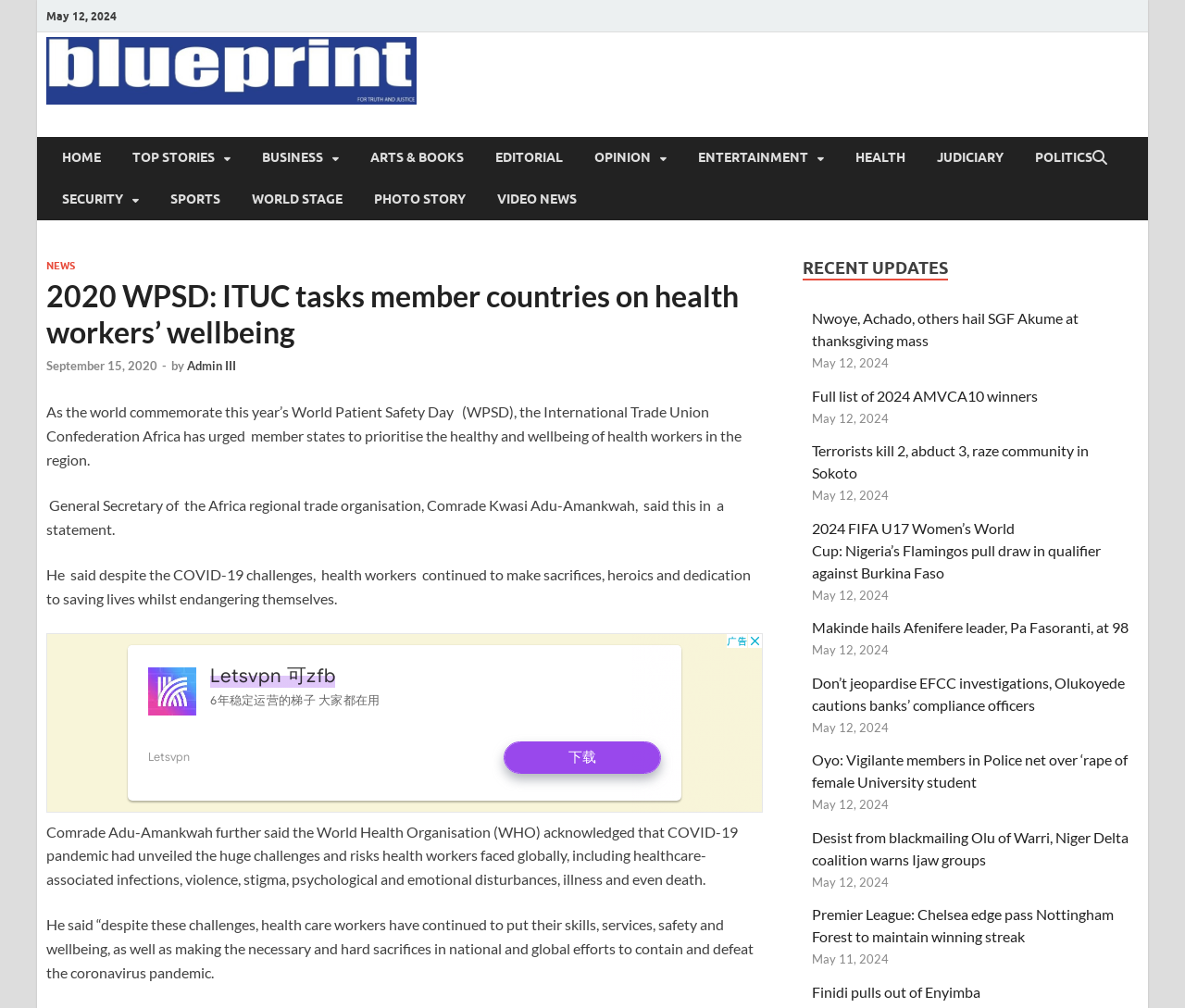Please provide the bounding box coordinates for the UI element as described: "Blueprint Newspapers Limited". The coordinates must be four floats between 0 and 1, represented as [left, top, right, bottom].

[0.051, 0.126, 0.477, 0.169]